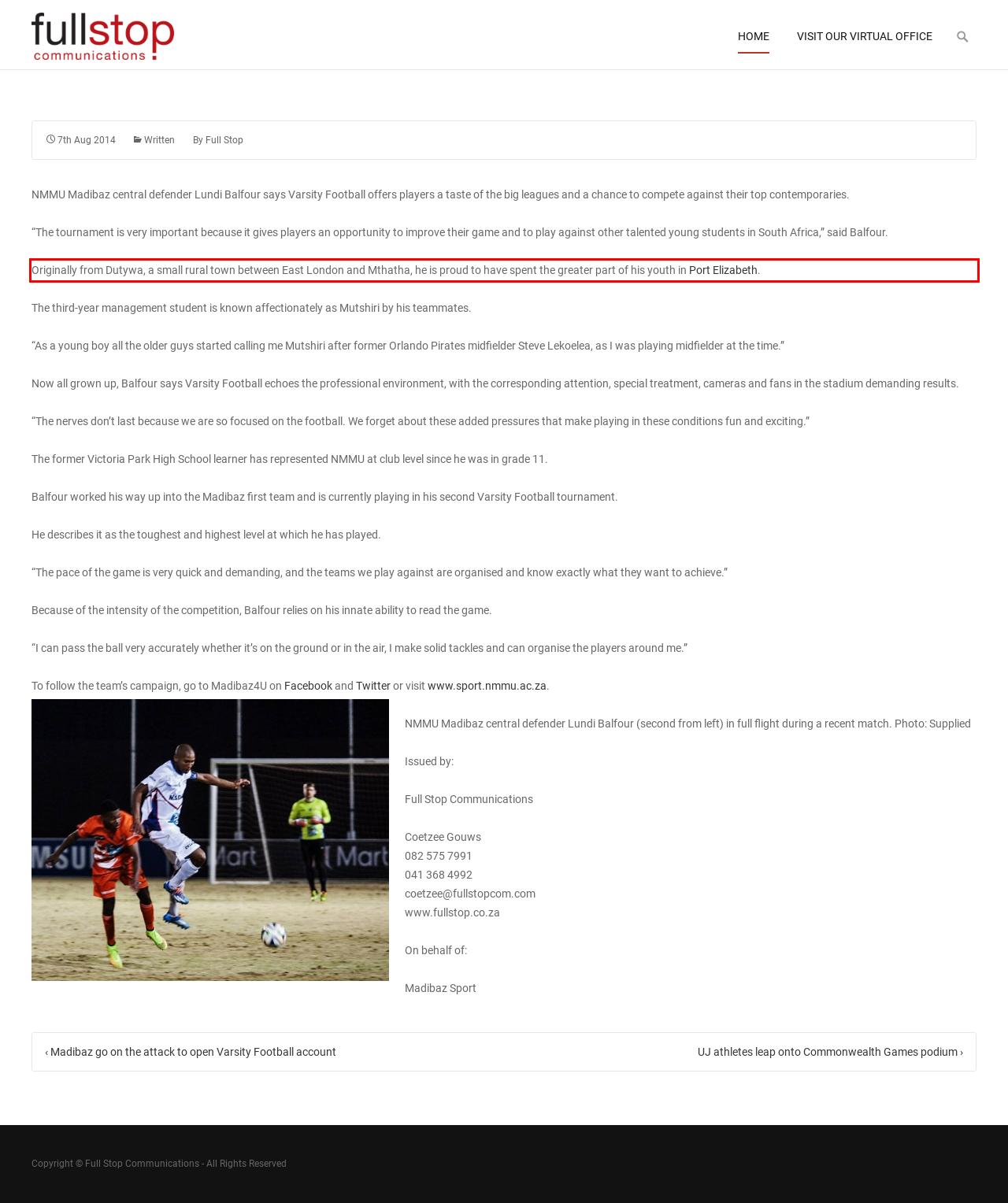Please look at the screenshot provided and find the red bounding box. Extract the text content contained within this bounding box.

Originally from Dutywa, a small rural town between East London and Mthatha, he is proud to have spent the greater part of his youth in Port Elizabeth.